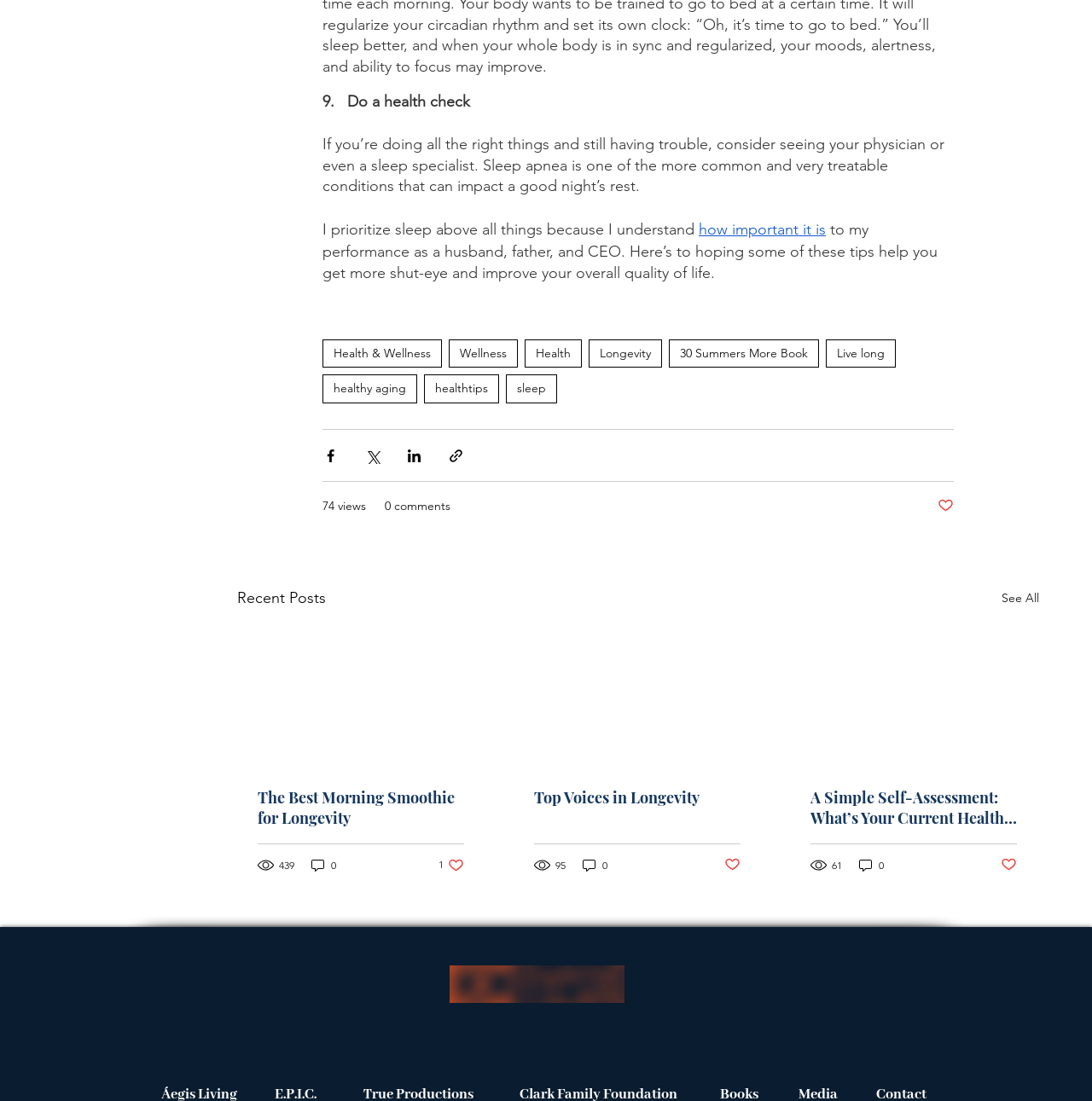Find the bounding box coordinates for the UI element whose description is: "30 Summers More Book". The coordinates should be four float numbers between 0 and 1, in the format [left, top, right, bottom].

[0.612, 0.308, 0.75, 0.334]